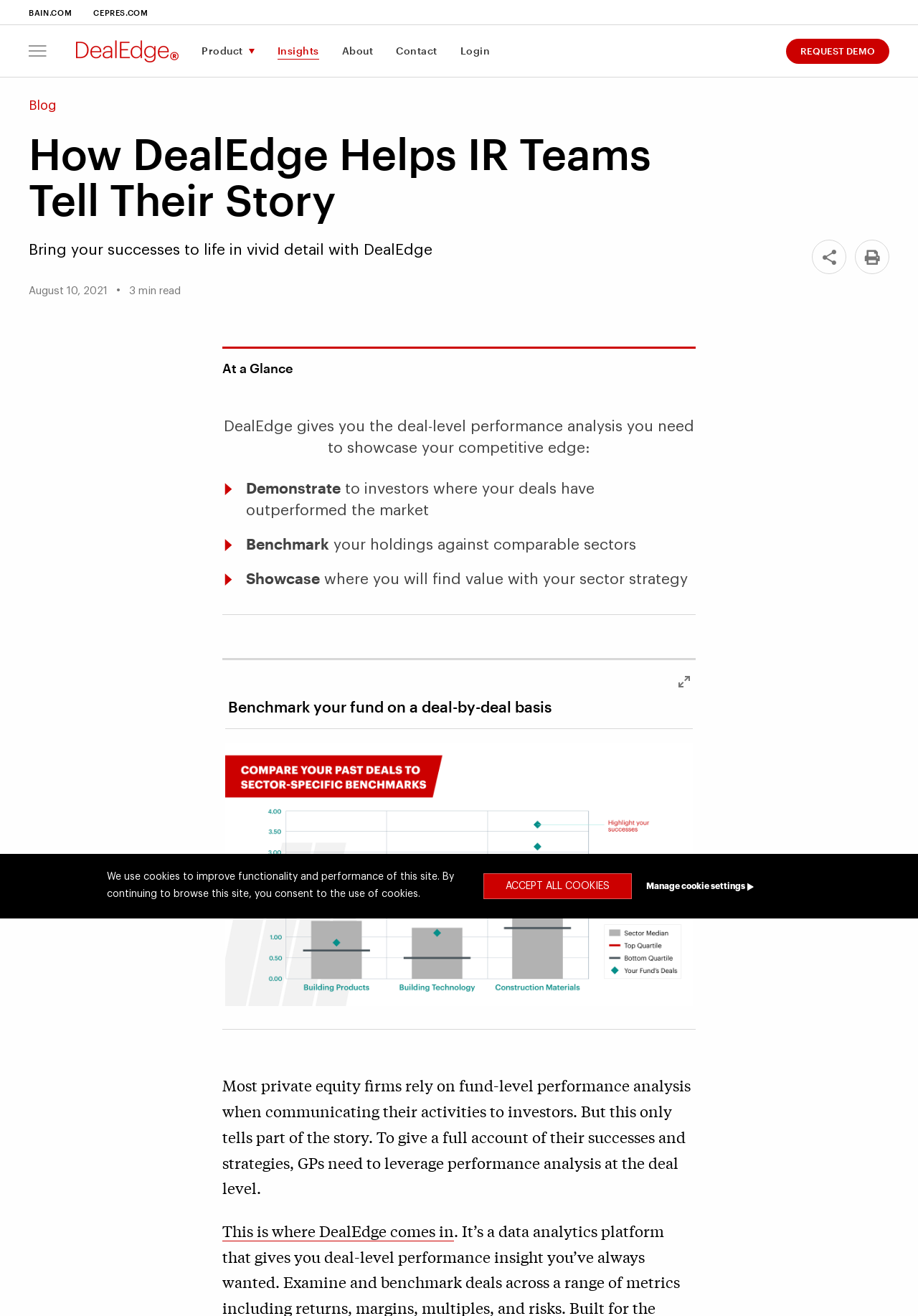What type of analysis does DealEdge provide? Examine the screenshot and reply using just one word or a brief phrase.

Deal-level performance analysis